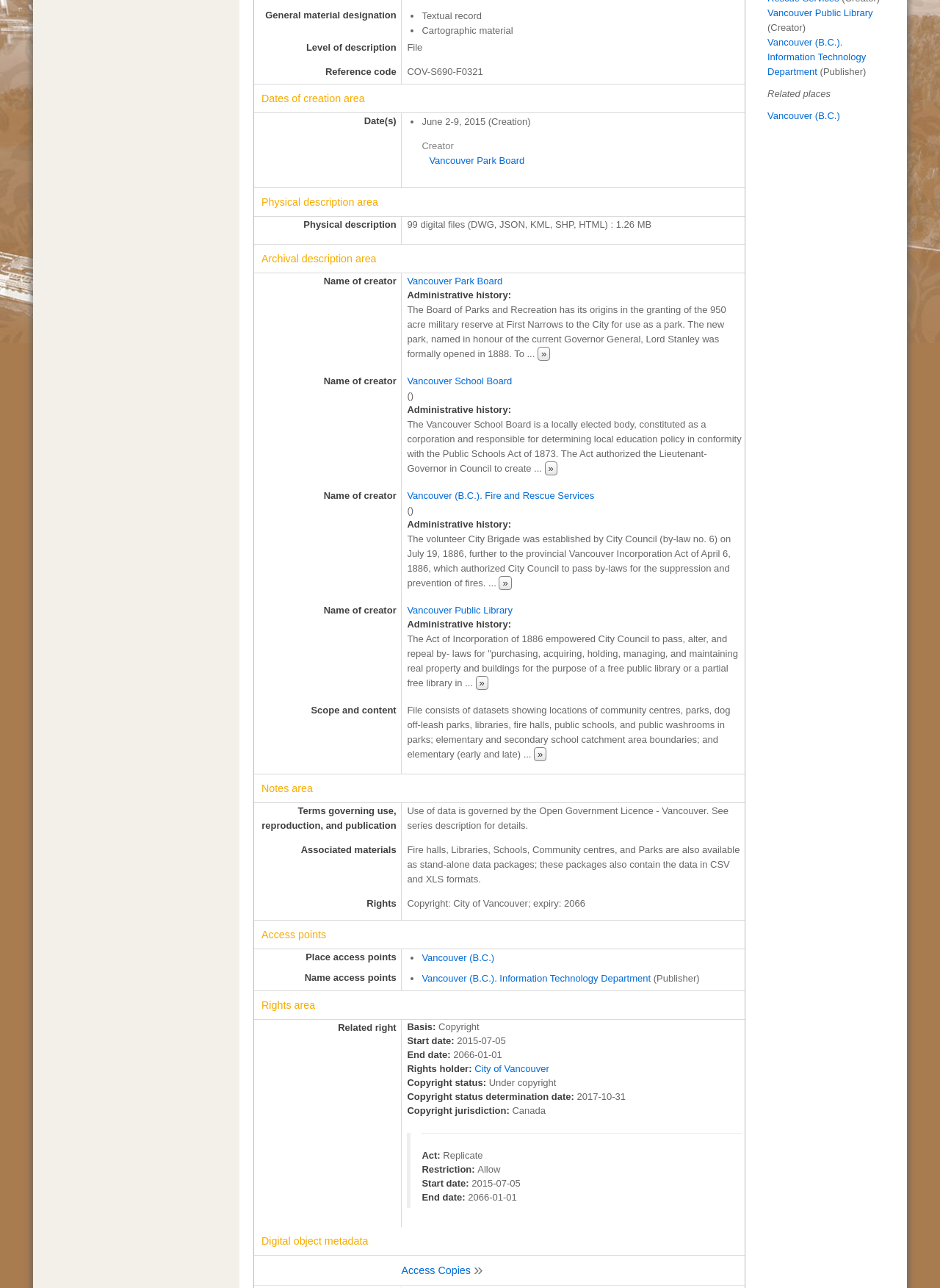Determine the bounding box for the described UI element: "Vancouver School Board".

[0.433, 0.292, 0.545, 0.3]